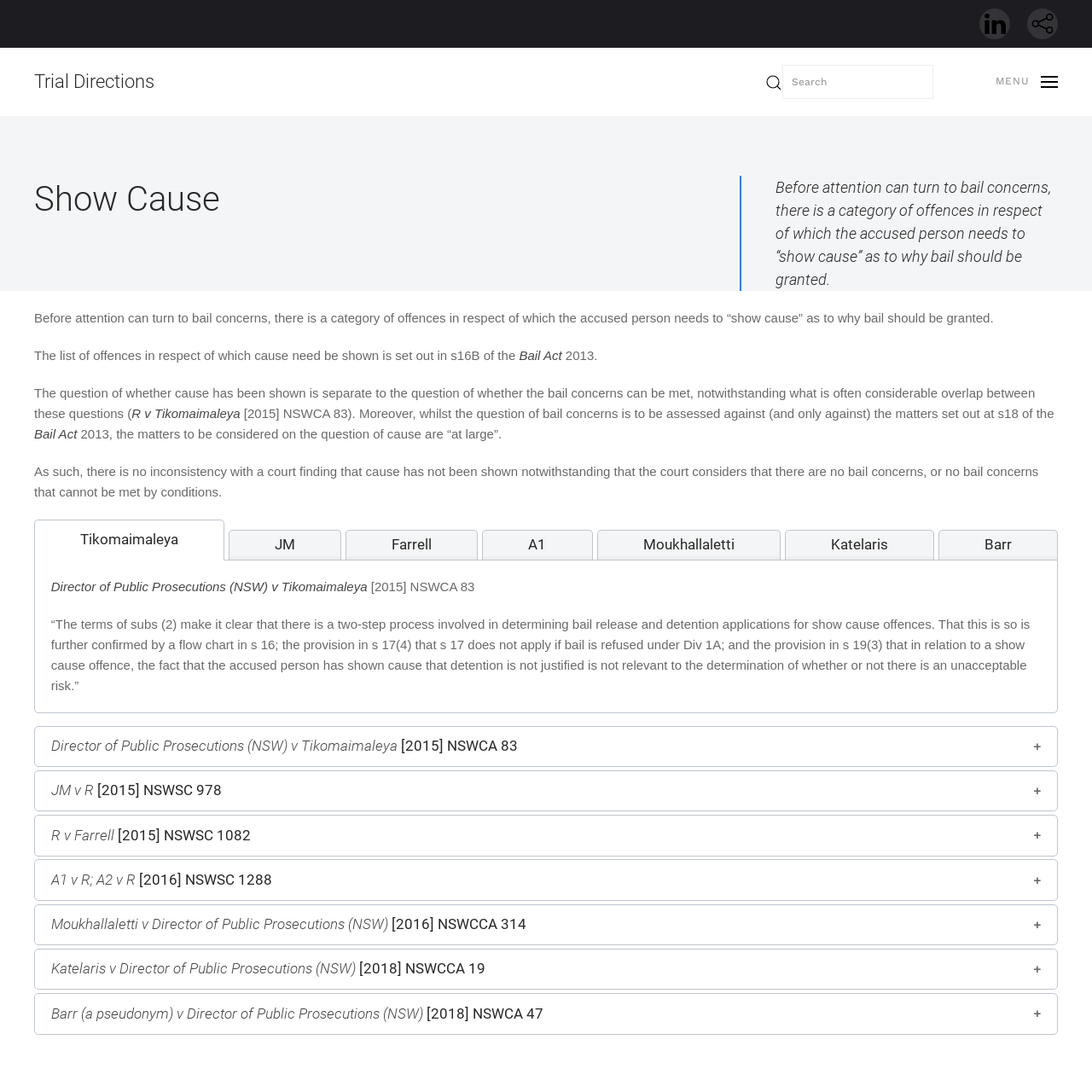Specify the bounding box coordinates of the element's region that should be clicked to achieve the following instruction: "Visit the website of Glass Wings". The bounding box coordinates consist of four float numbers between 0 and 1, in the format [left, top, right, bottom].

None